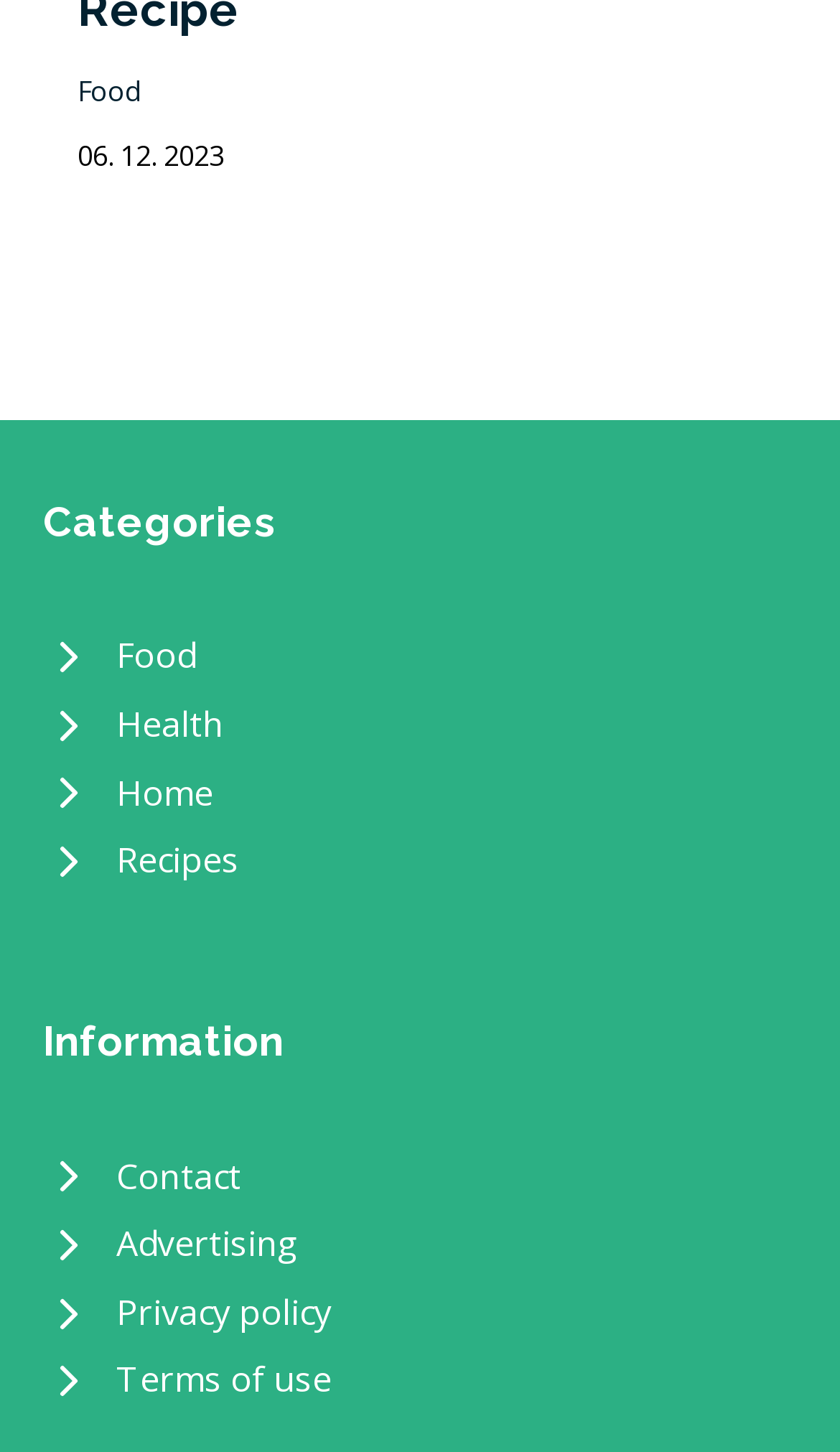Please identify the coordinates of the bounding box that should be clicked to fulfill this instruction: "Visit Home page".

[0.051, 0.523, 0.949, 0.57]